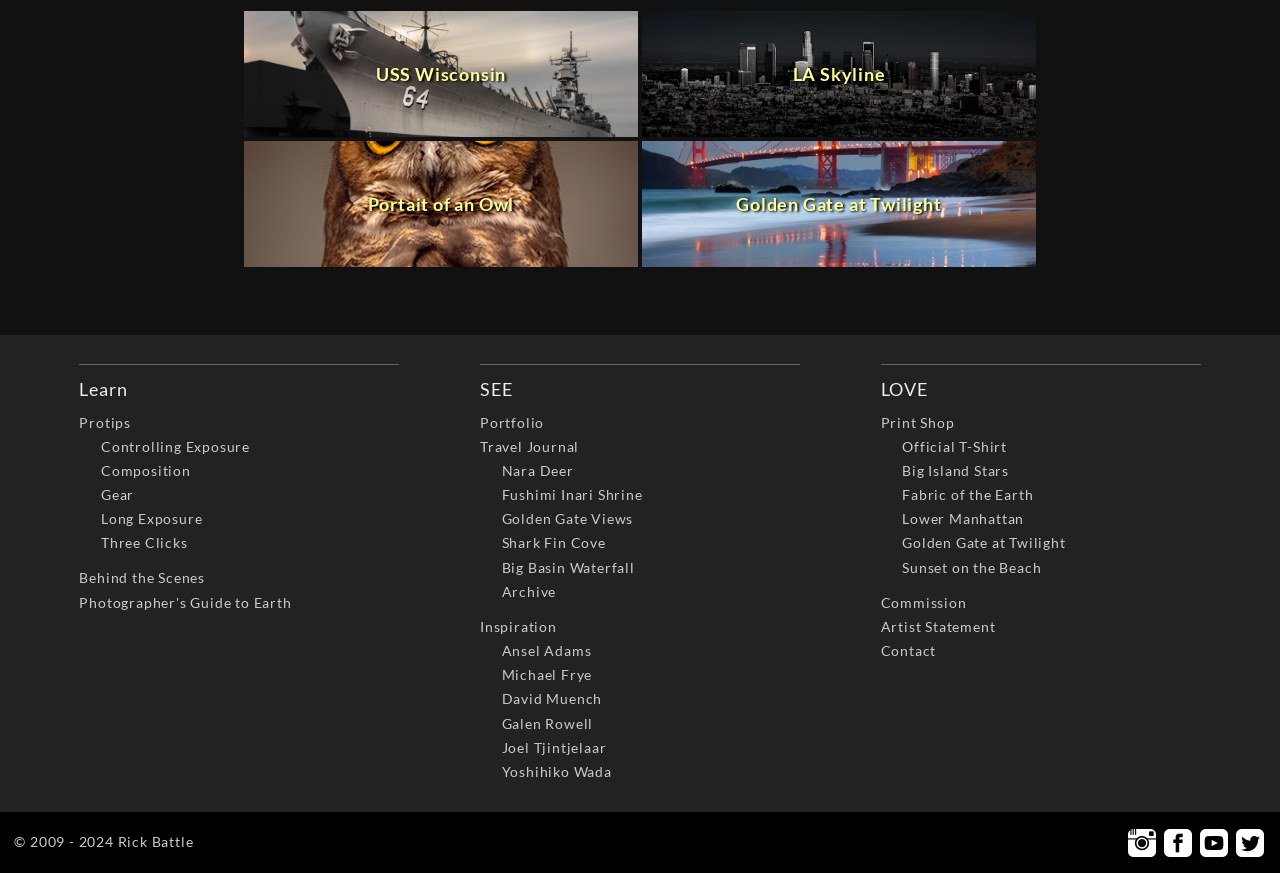Find the bounding box of the web element that fits this description: "Fushimi Inari Shrine".

[0.392, 0.557, 0.502, 0.576]